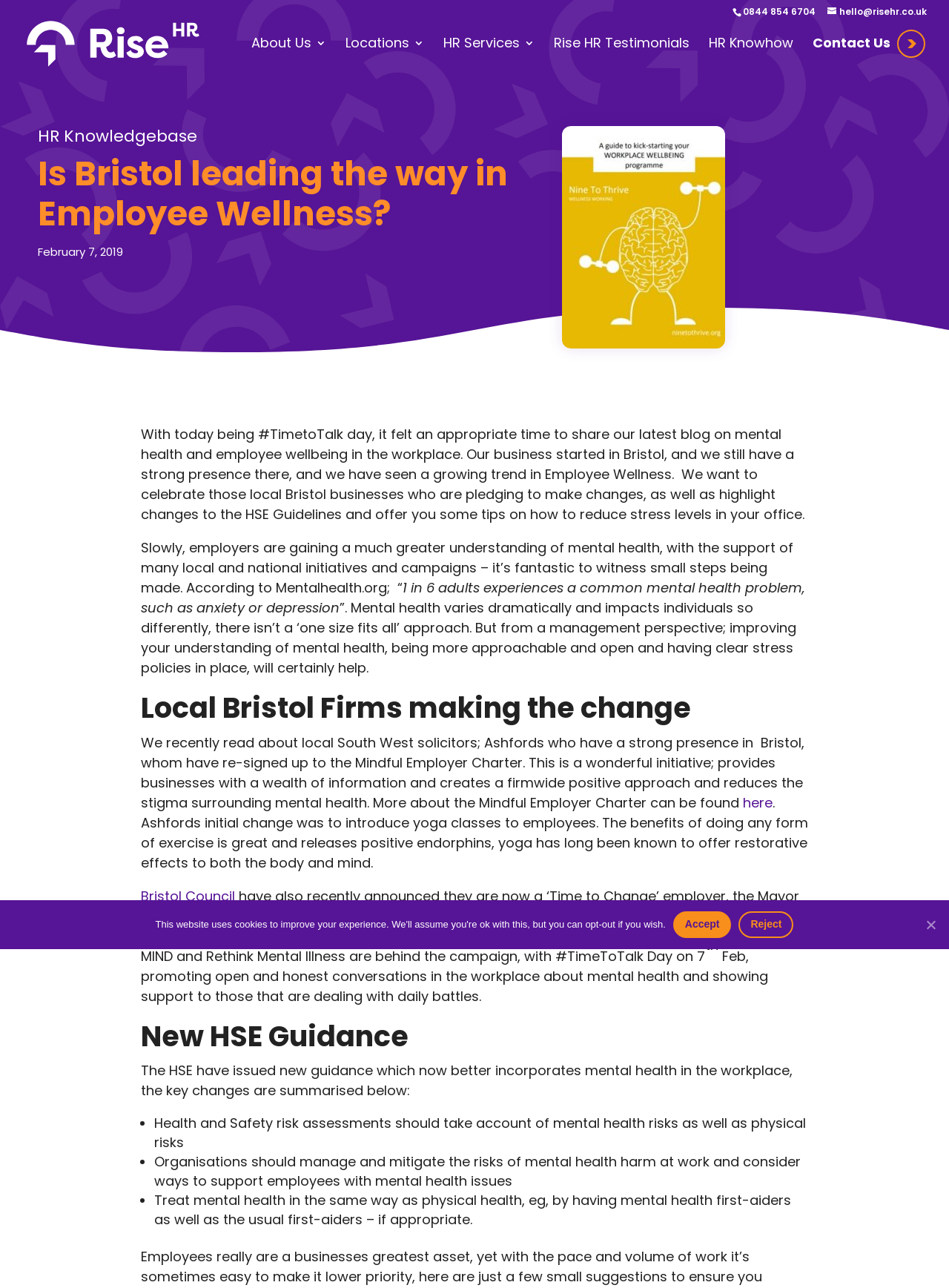Please determine the bounding box coordinates of the area that needs to be clicked to complete this task: 'Click the 'Contact Us' link'. The coordinates must be four float numbers between 0 and 1, formatted as [left, top, right, bottom].

[0.856, 0.023, 0.975, 0.068]